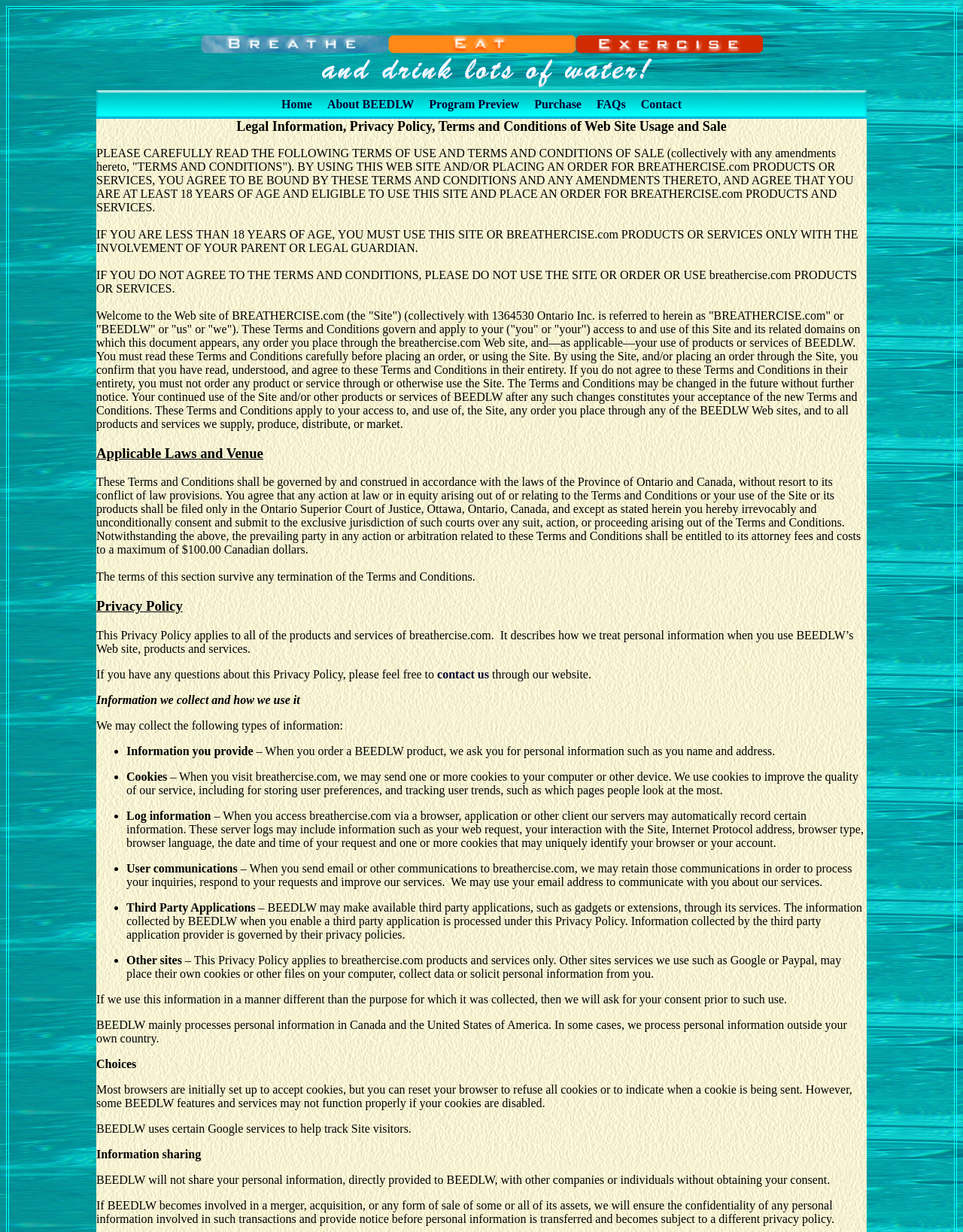Provide the bounding box coordinates in the format (top-left x, top-left y, bottom-right x, bottom-right y). All values are floating point numbers between 0 and 1. Determine the bounding box coordinate of the UI element described as: About BEEDLW

[0.34, 0.079, 0.43, 0.09]